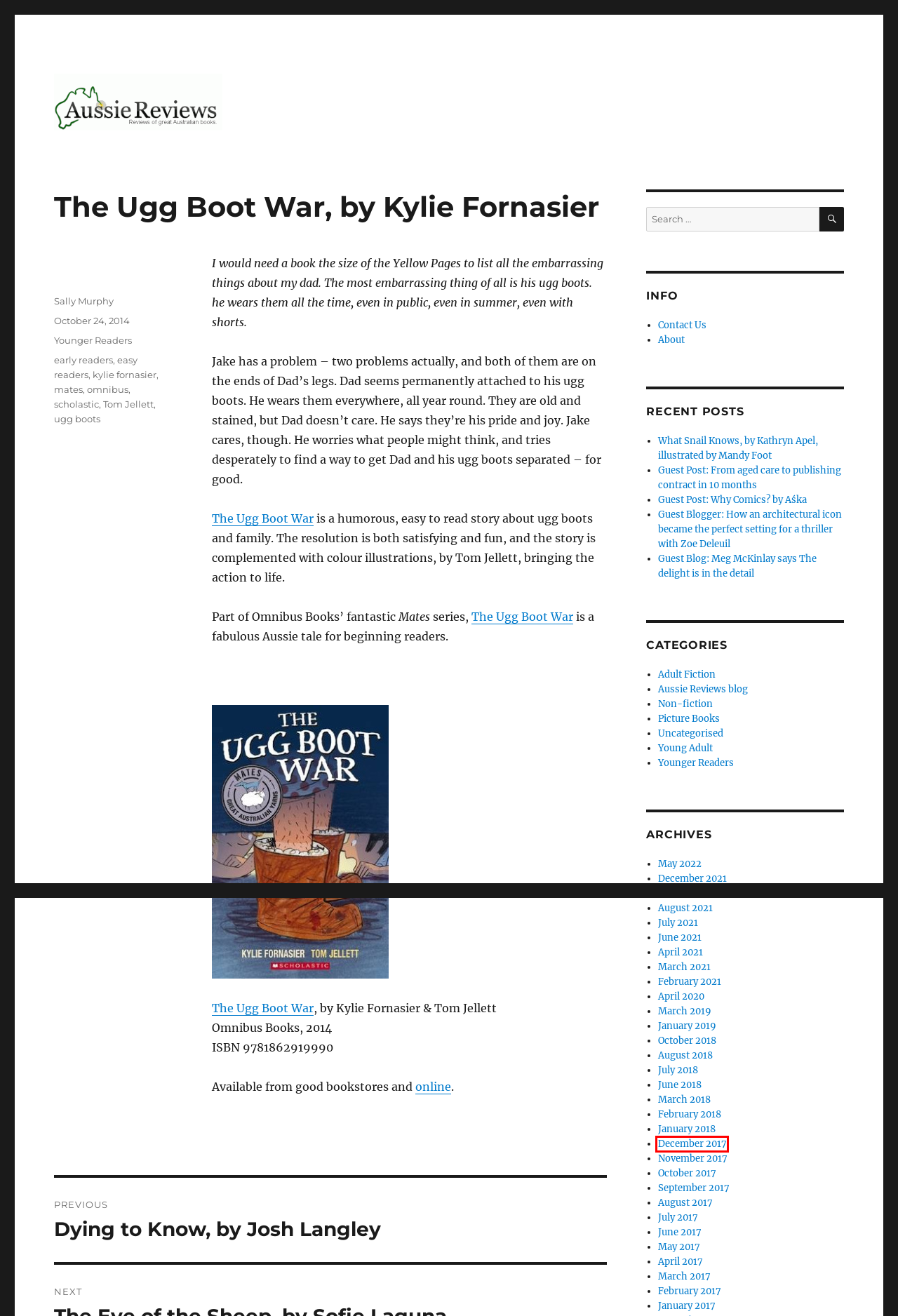A screenshot of a webpage is given, featuring a red bounding box around a UI element. Please choose the webpage description that best aligns with the new webpage after clicking the element in the bounding box. These are the descriptions:
A. July 2021 – Aussie Reviews
B. December 2017 – Aussie Reviews
C. June 2021 – Aussie Reviews
D. August 2018 – Aussie Reviews
E. Tom Jellett – Aussie Reviews
F. February 2017 – Aussie Reviews
G. mates – Aussie Reviews
H. February 2018 – Aussie Reviews

B